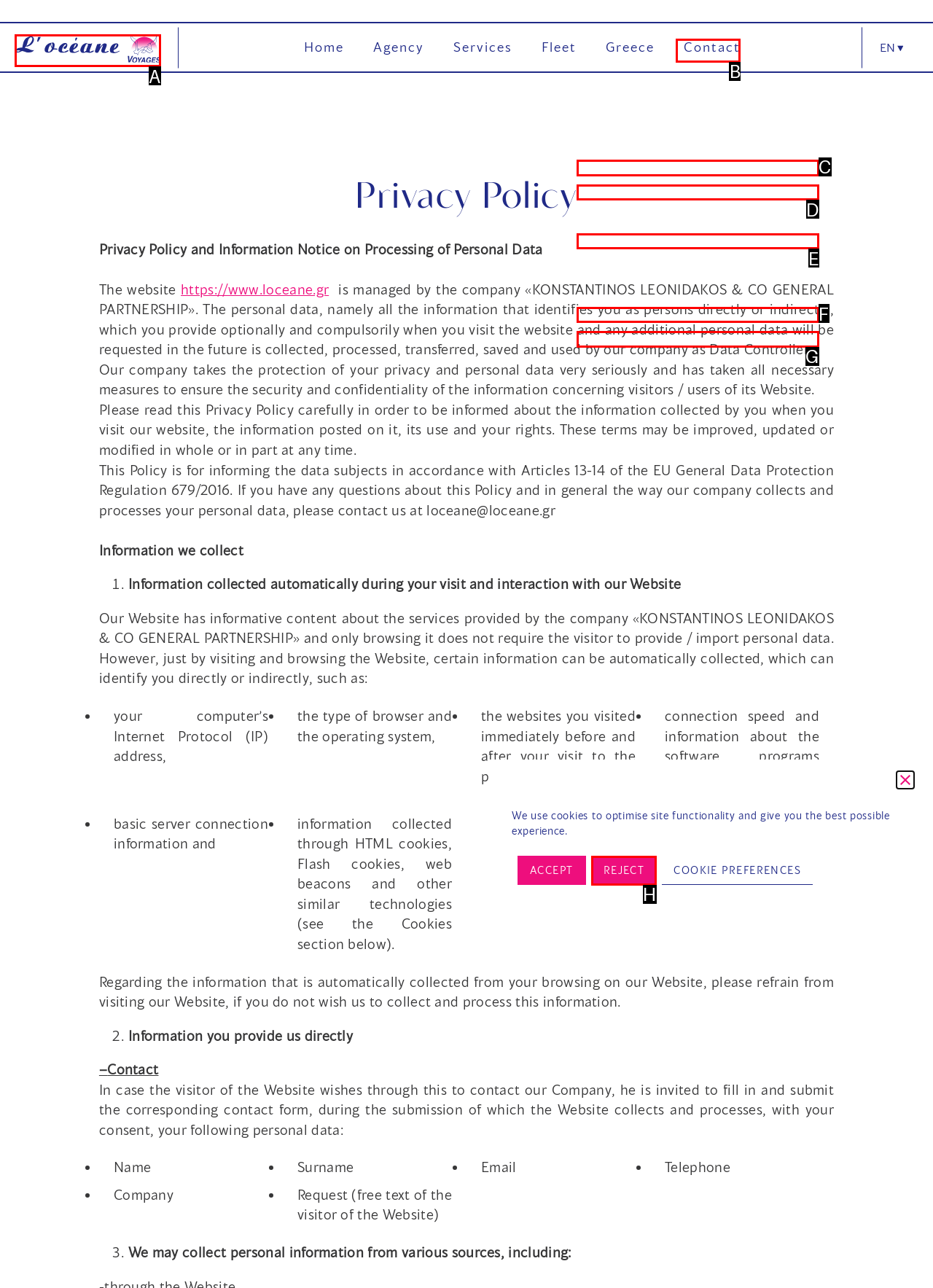From the given options, indicate the letter that corresponds to the action needed to complete this task: Click the 'locean' link. Respond with only the letter.

A